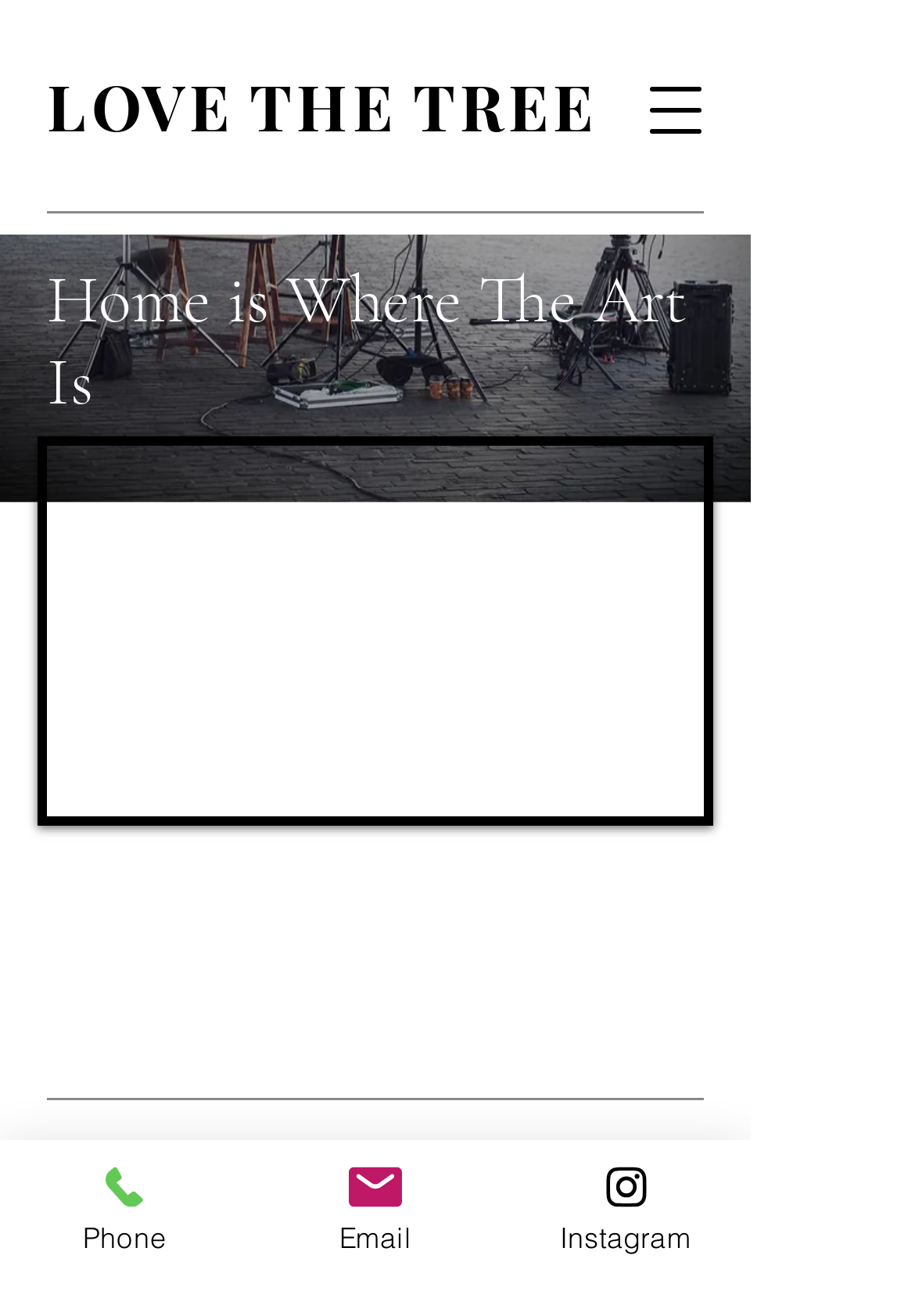Produce an extensive caption that describes everything on the webpage.

The webpage is titled "RESOURCES | Lovethetree" and has a prominent link "LOVE THE TREE" at the top left corner. To the right of this link is a button to open a navigation menu. 

Below these elements is the main content area, which starts with a heading "Home is Where The Art Is" followed by a longer heading that describes Christopher's participation in a BBC show. 

At the bottom of the page, there is a social bar with links to Facebook, Twitter, and Instagram, each accompanied by its respective icon. 

In the bottom left corner, there are three links: "Phone", "Email", and "Instagram", each accompanied by a small image. 

Finally, at the very bottom of the page, there is a copyright notice "© 2022" followed by the text "Christopher Townsend".